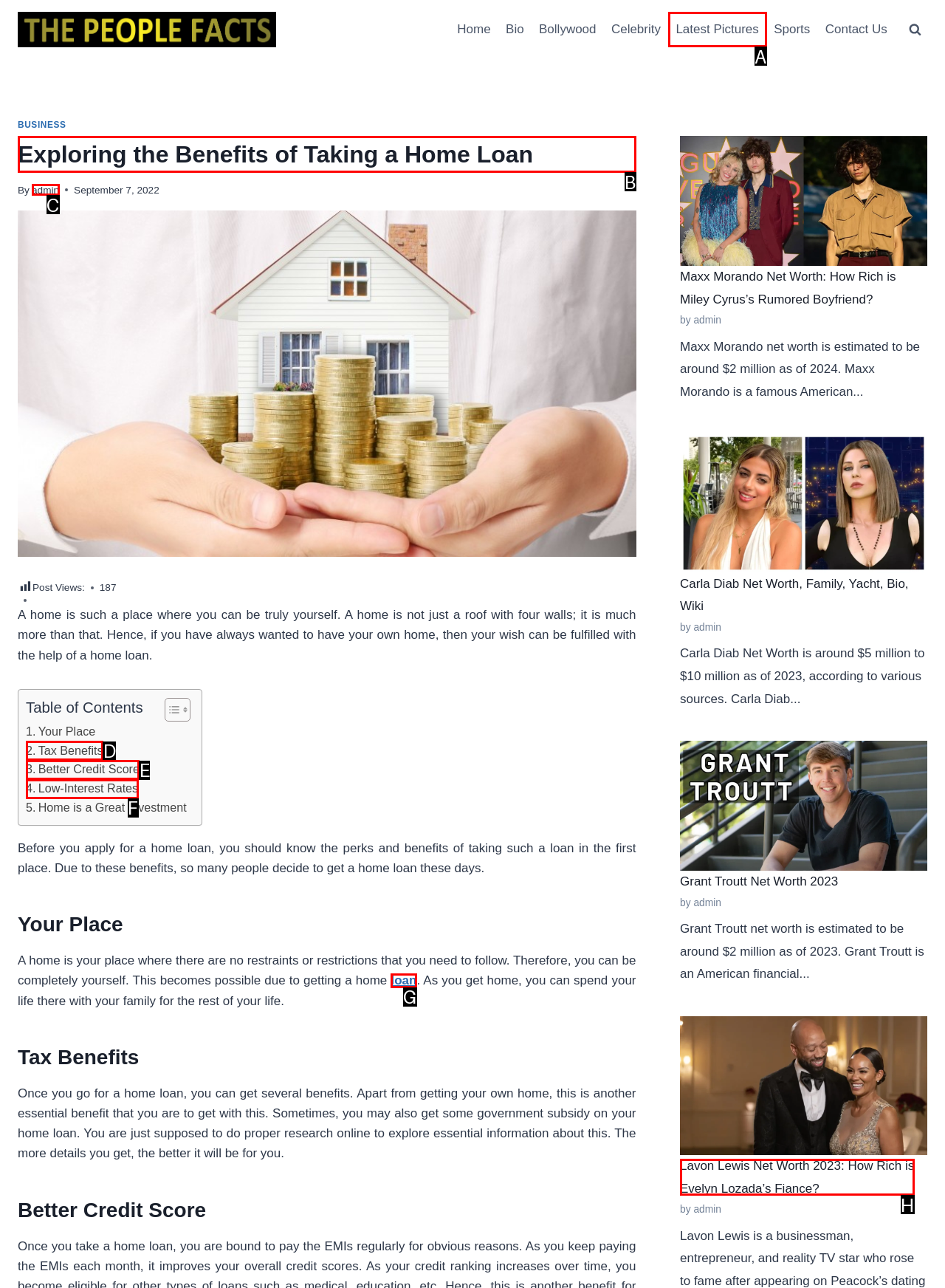Decide which HTML element to click to complete the task: Explore the benefits of taking a home loan Provide the letter of the appropriate option.

B